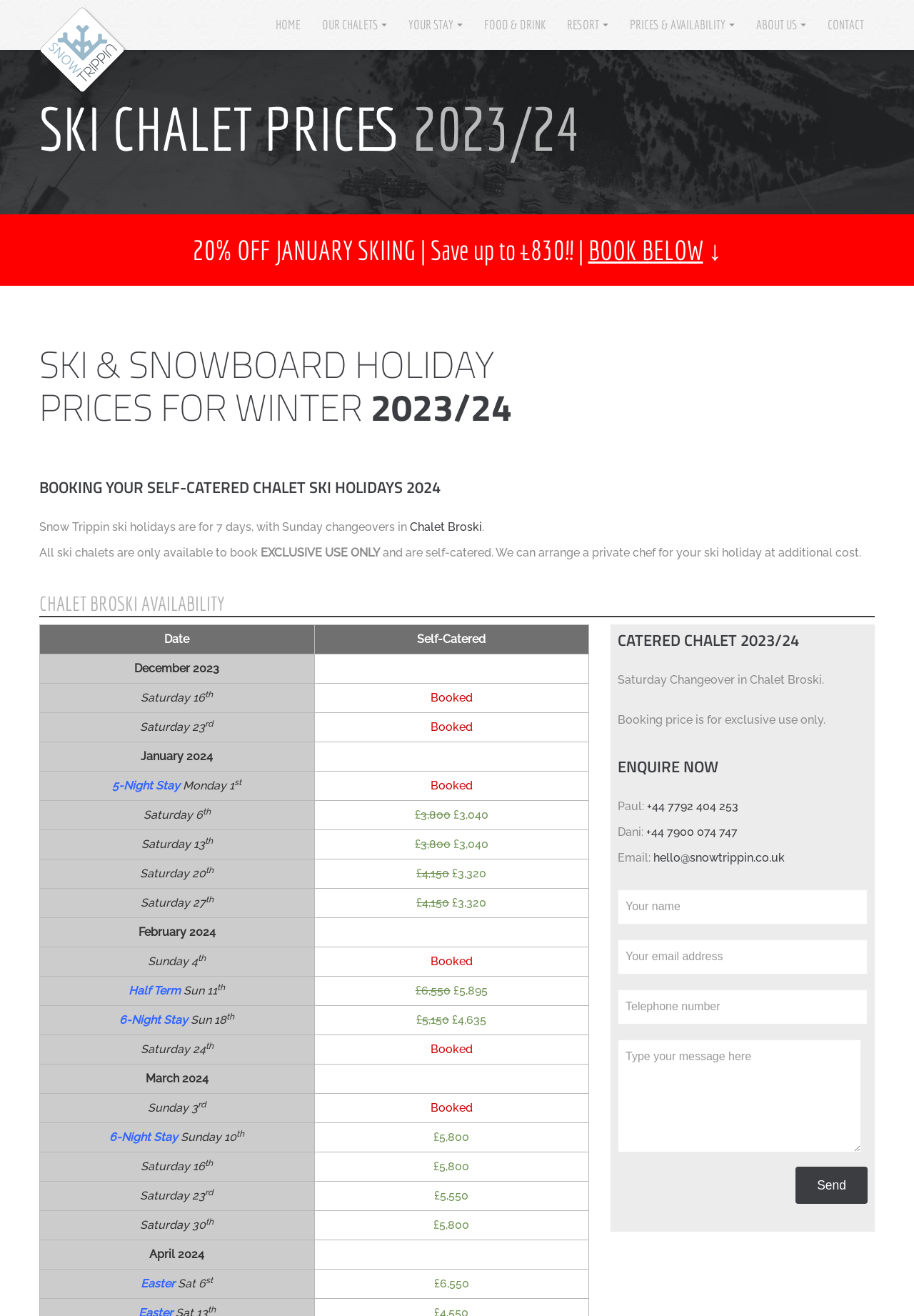Find the bounding box coordinates for the HTML element specified by: "Chalet Broski".

[0.448, 0.395, 0.527, 0.406]